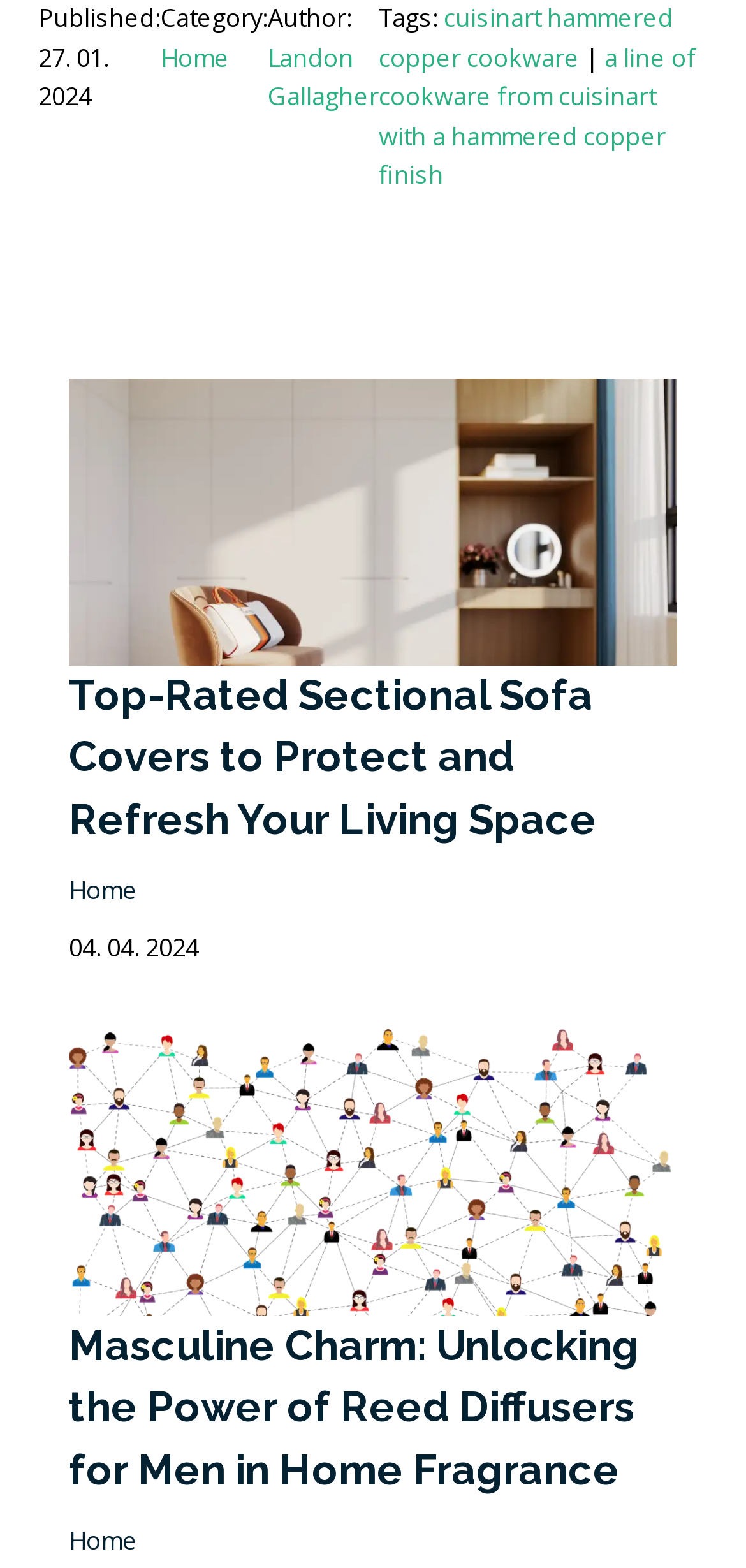Answer the question below using just one word or a short phrase: 
How many links are there in the first article?

3